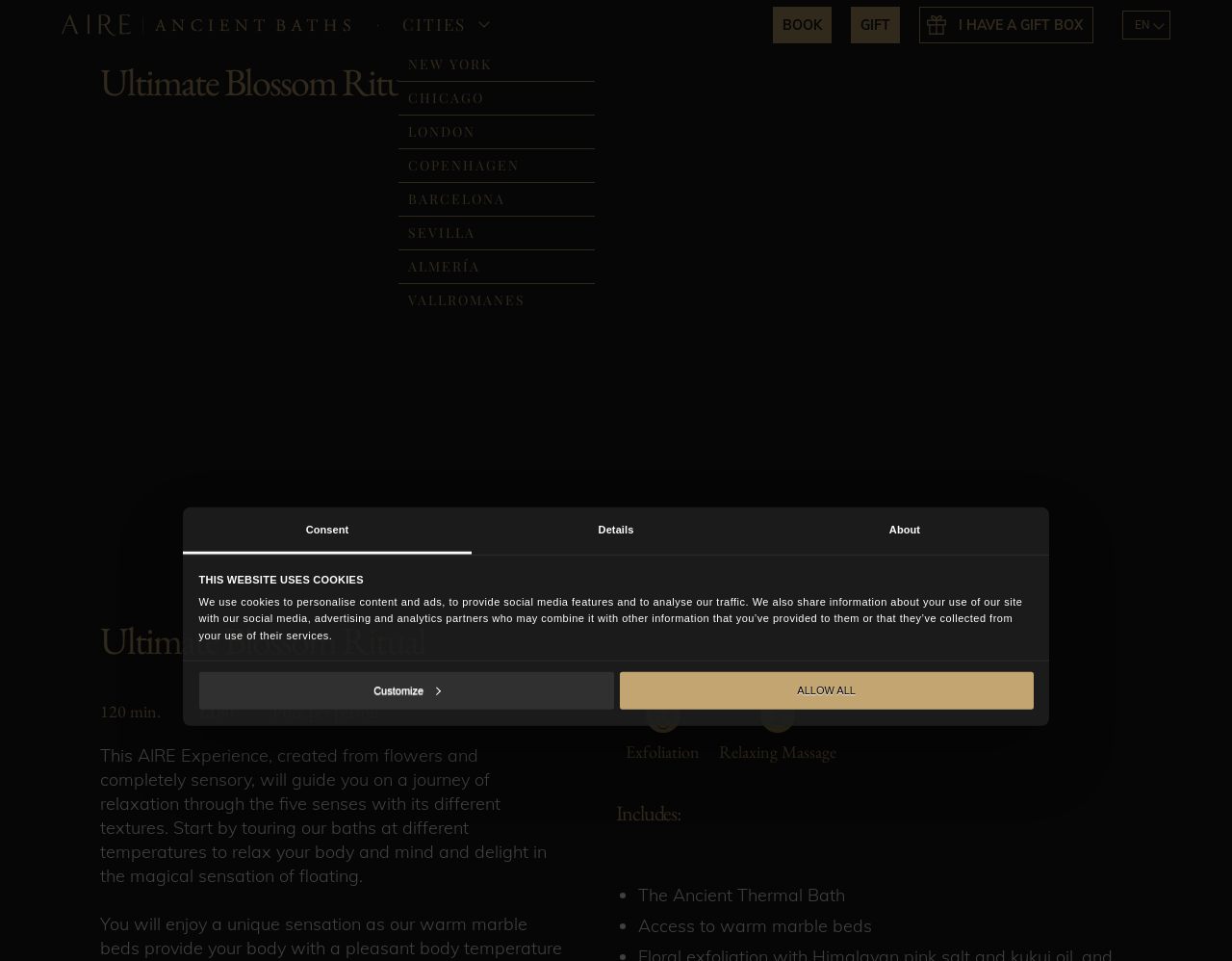Select the bounding box coordinates of the element I need to click to carry out the following instruction: "Learn more about Dr Sowmya's Skin Clinic".

None